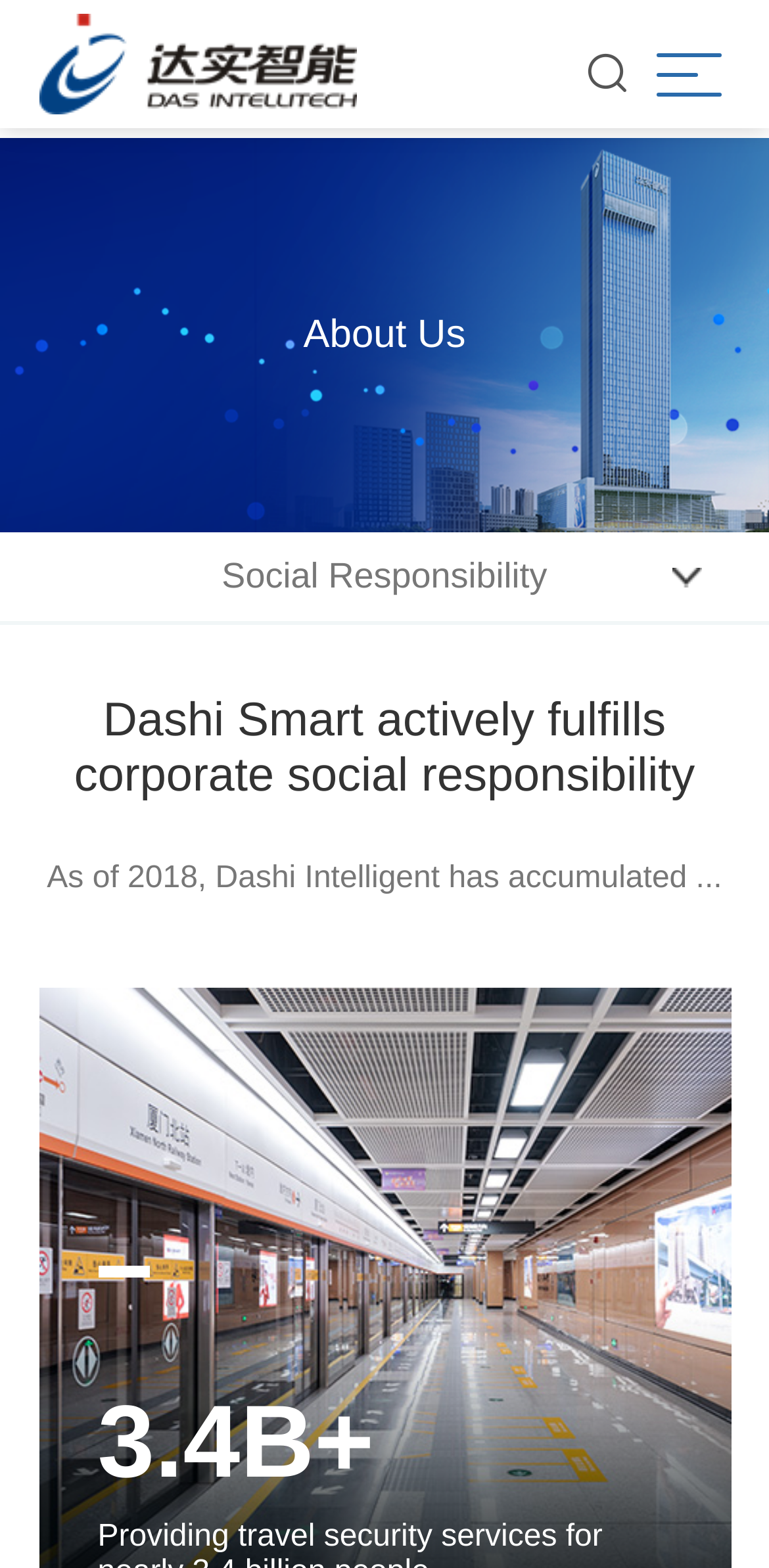Extract the main heading text from the webpage.

Dashi Smart actively fulfills corporate social responsibility